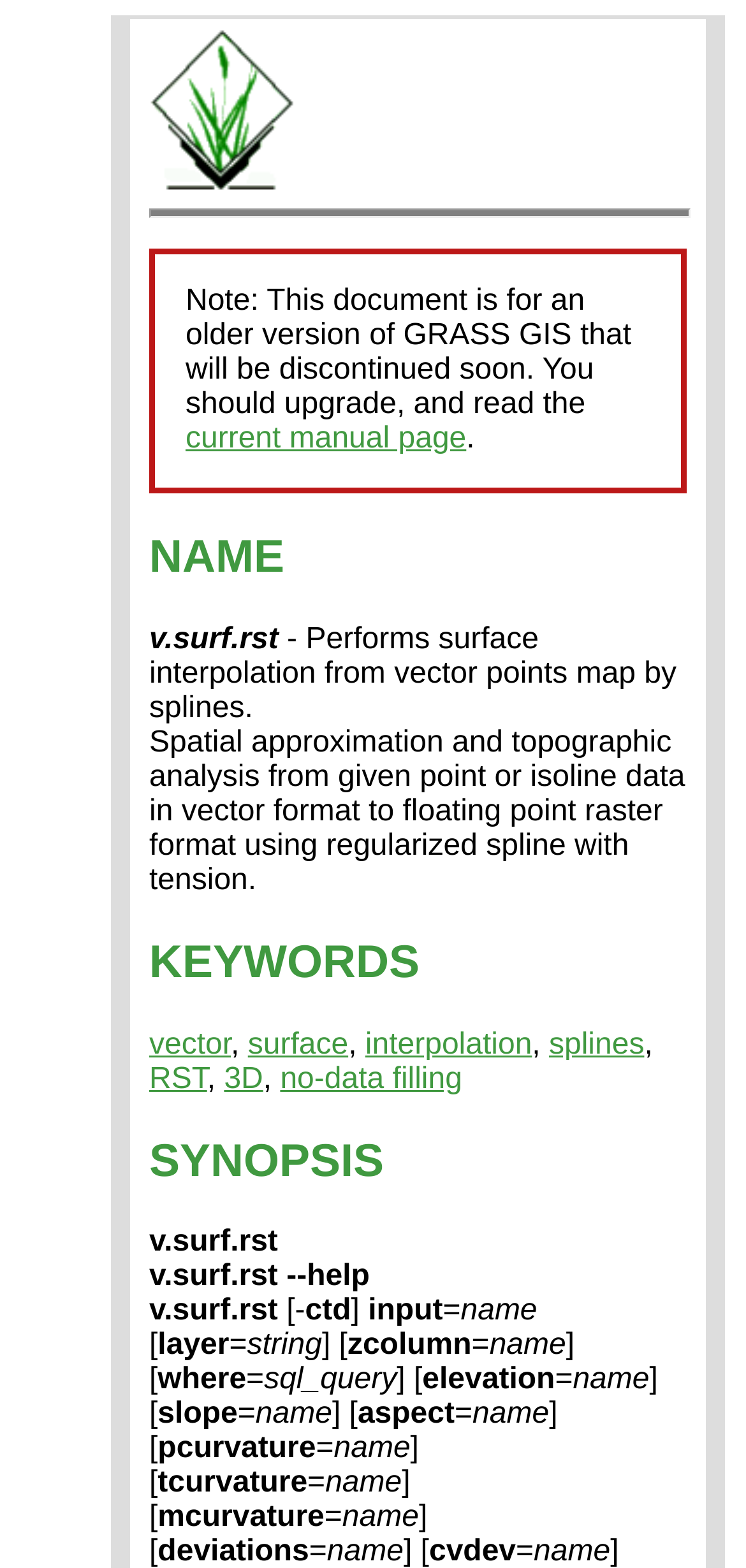Using the provided element description, identify the bounding box coordinates as (top-left x, top-left y, bottom-right x, bottom-right y). Ensure all values are between 0 and 1. Description: RST

[0.2, 0.678, 0.278, 0.698]